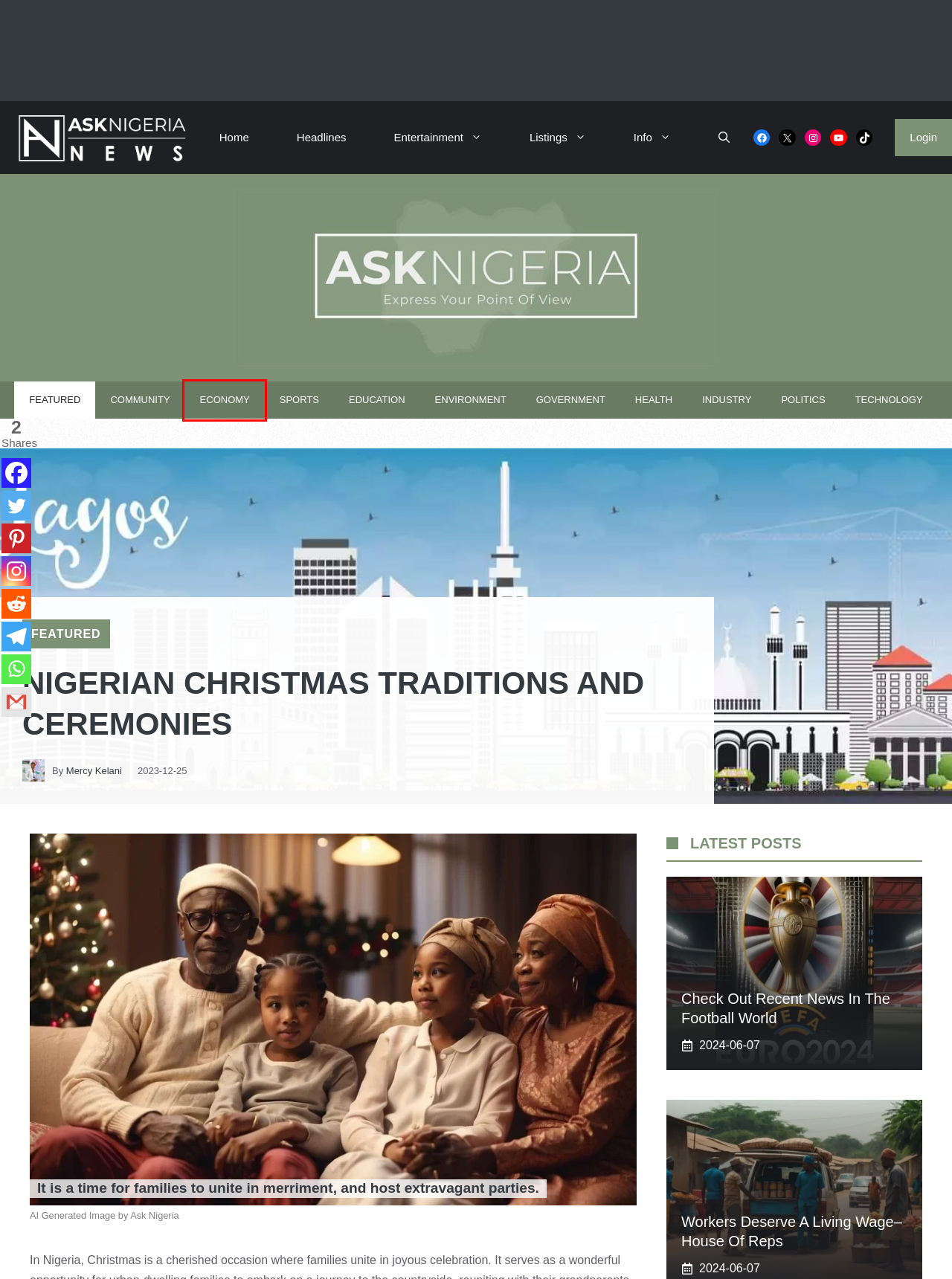With the provided webpage screenshot containing a red bounding box around a UI element, determine which description best matches the new webpage that appears after clicking the selected element. The choices are:
A. HEALTH Archives - Ask Nigeria
B. COMMUNITY Archives - Ask Nigeria
C. ENVIRONMENT Archives - Ask Nigeria
D. POLITICS Archives - Ask Nigeria
E. FEATURED Archives - Ask Nigeria
F. ECONOMY Archives - Ask Nigeria
G. Headline News - Ask Nigeria
H. Login / Register - Ask Nigeria

F